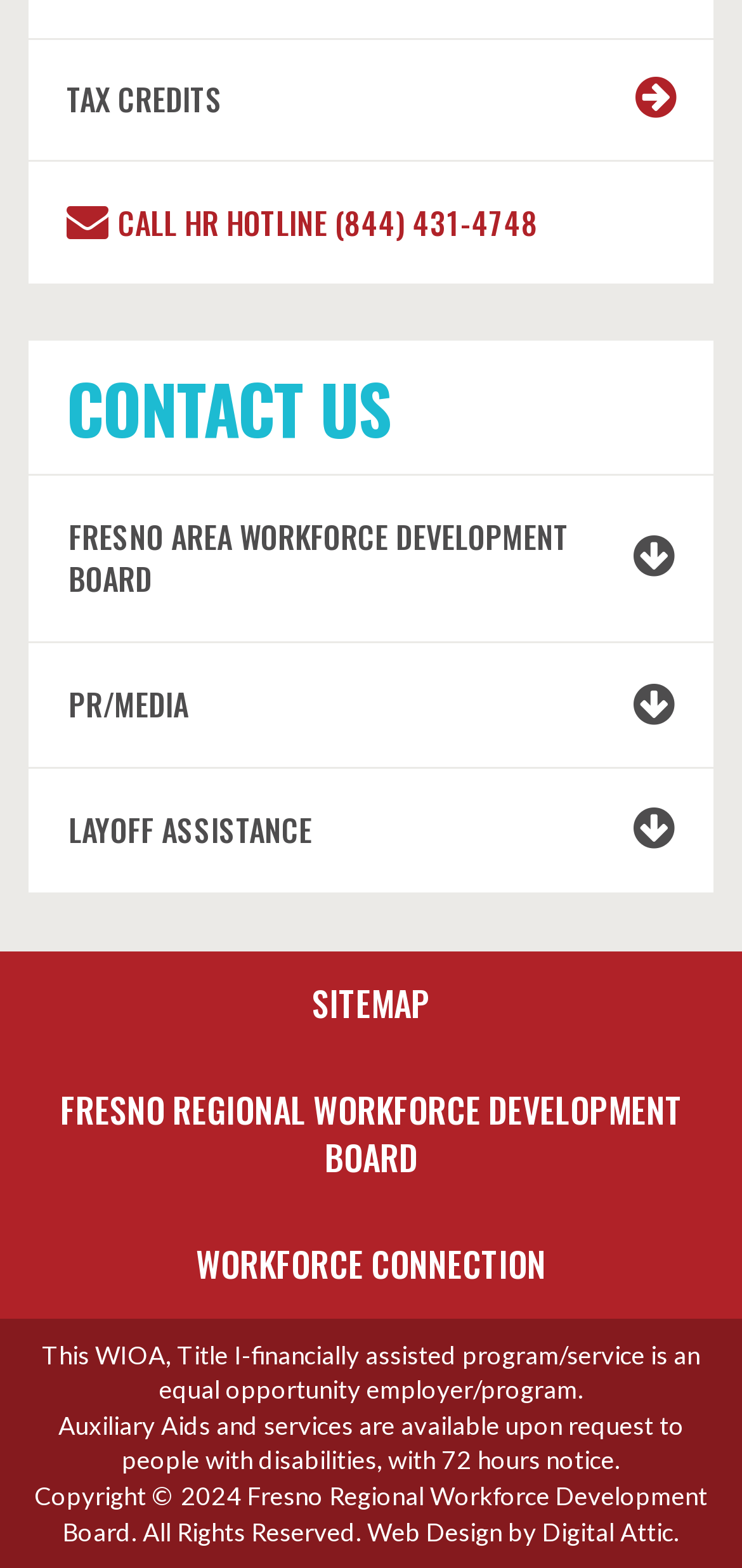Please examine the image and provide a detailed answer to the question: How many buttons are there with a downward arrow icon?

I counted the number of button elements with the downward arrow icon () and found three buttons with this icon: 'FRESNO AREA WORKFORCE DEVELOPMENT BOARD', 'PR/MEDIA', and 'LAYOFF ASSISTANCE'.